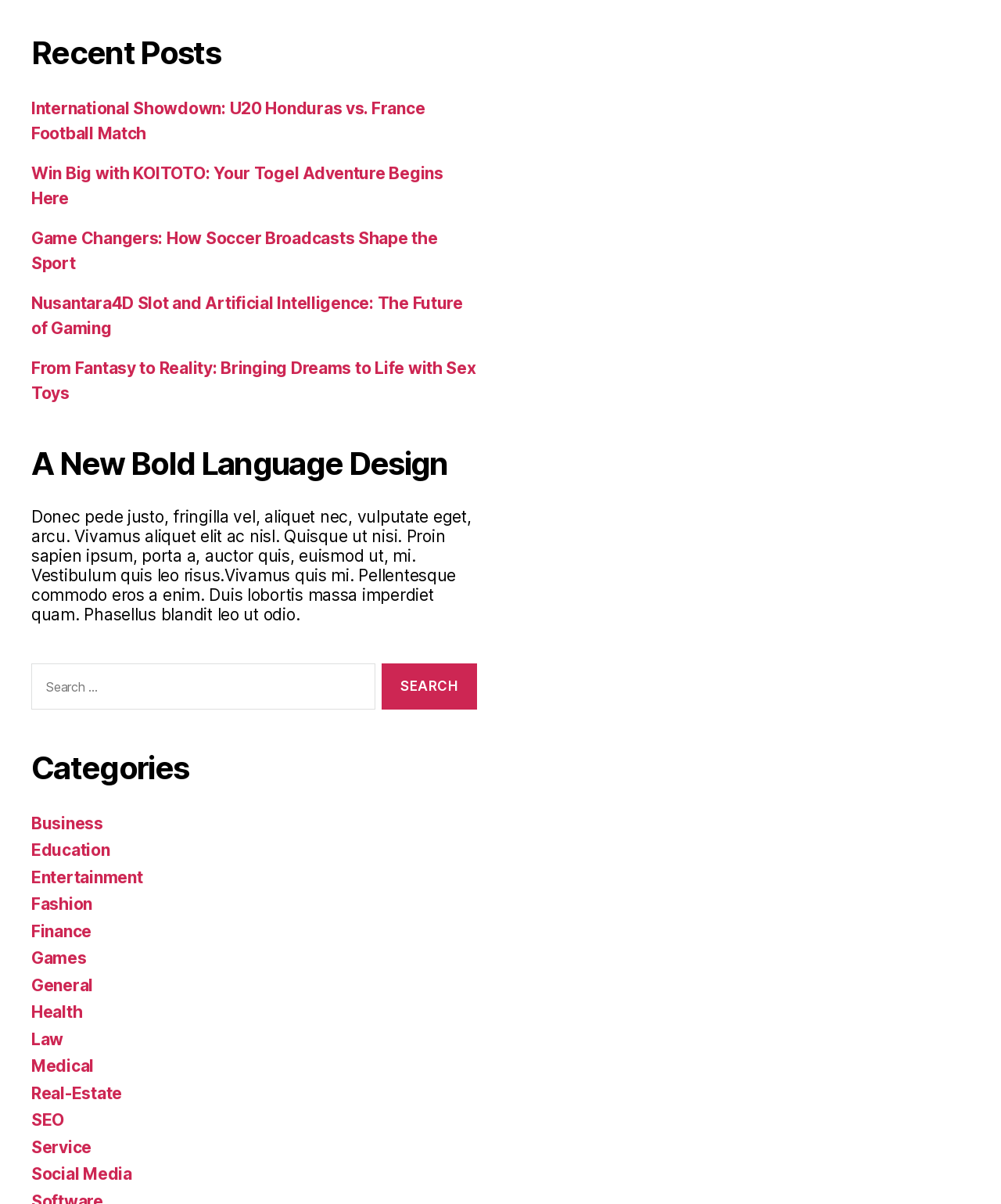Respond with a single word or phrase for the following question: 
What is the topic of the text under the heading 'A New Bold Language Design'?

Language design